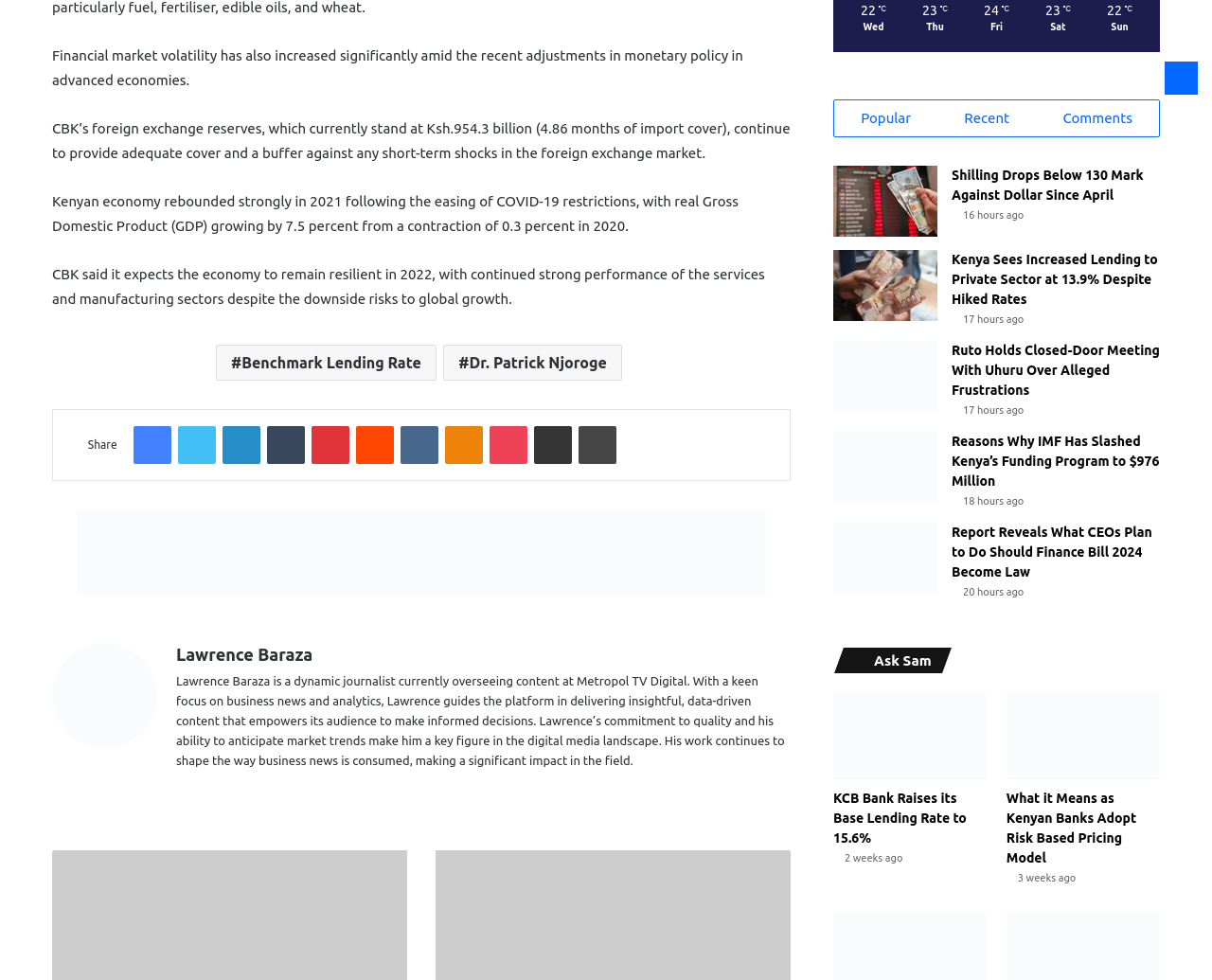Please identify the bounding box coordinates of the element I need to click to follow this instruction: "Click on the 'Benchmark Lending Rate' link".

[0.178, 0.352, 0.36, 0.388]